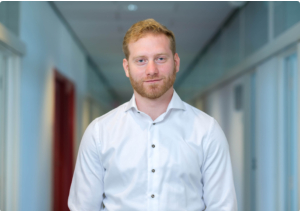What is the environment of the engineering lab?
Refer to the image and answer the question using a single word or phrase.

Collaboration and forward-thinking